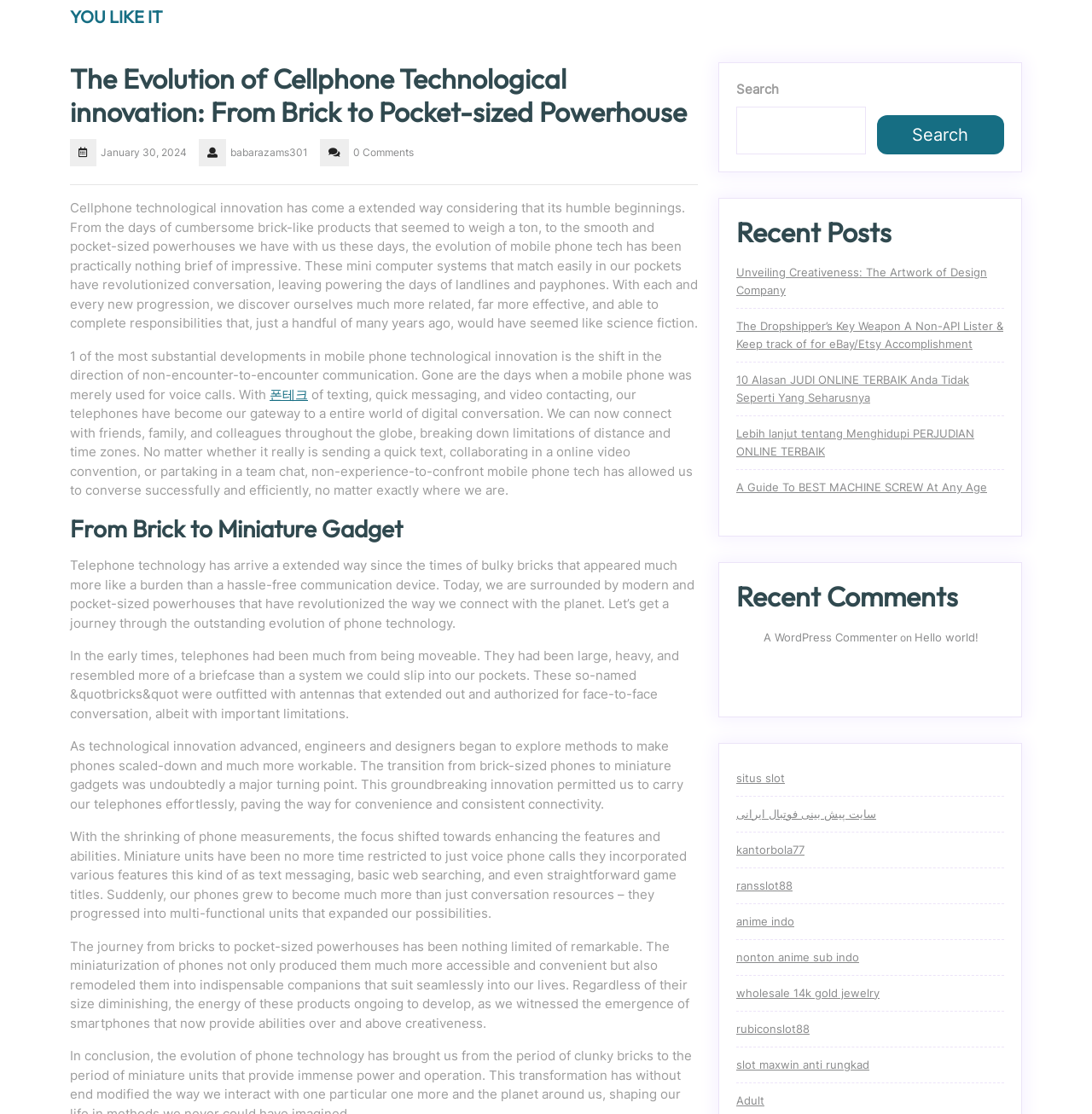Locate and provide the bounding box coordinates for the HTML element that matches this description: "nonton anime sub indo".

[0.674, 0.853, 0.787, 0.865]